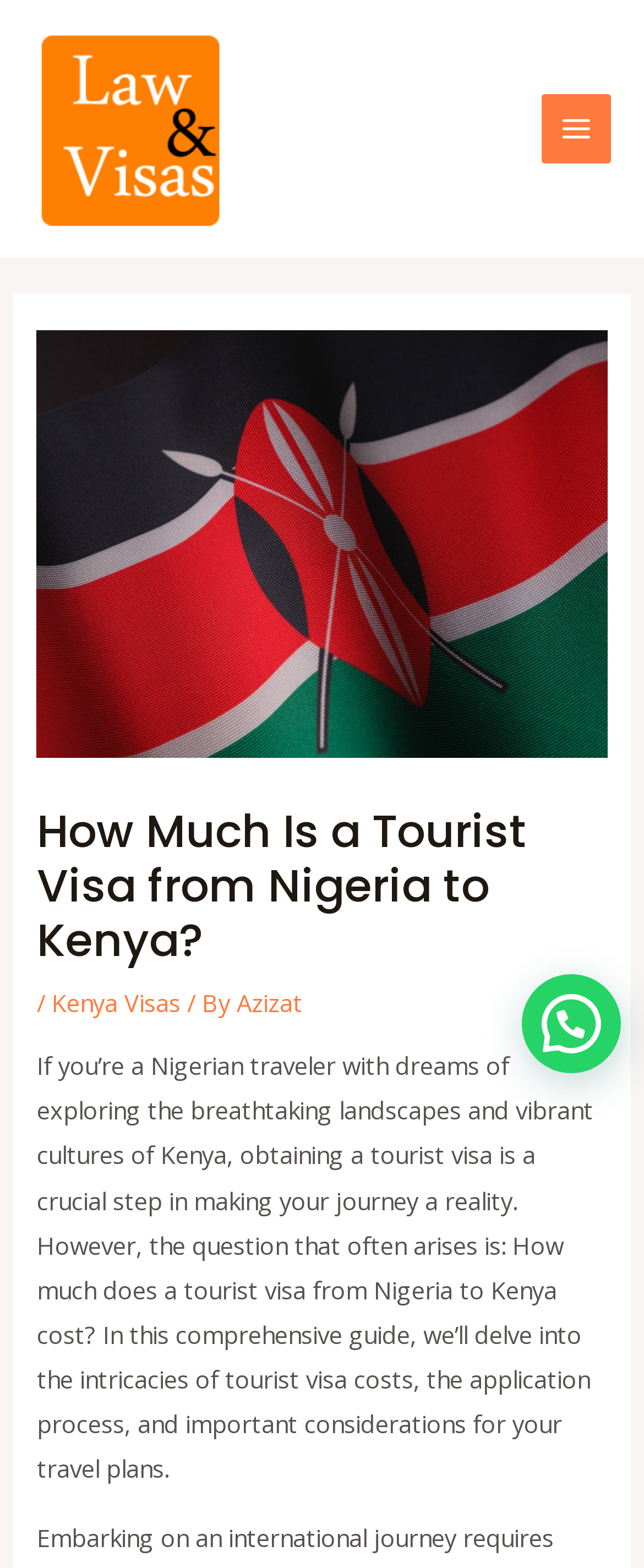Using the elements shown in the image, answer the question comprehensively: Who is the author of the article?

The author of the article is mentioned in the header section of the webpage, where it says 'Kenya Visas / By Azizat'.